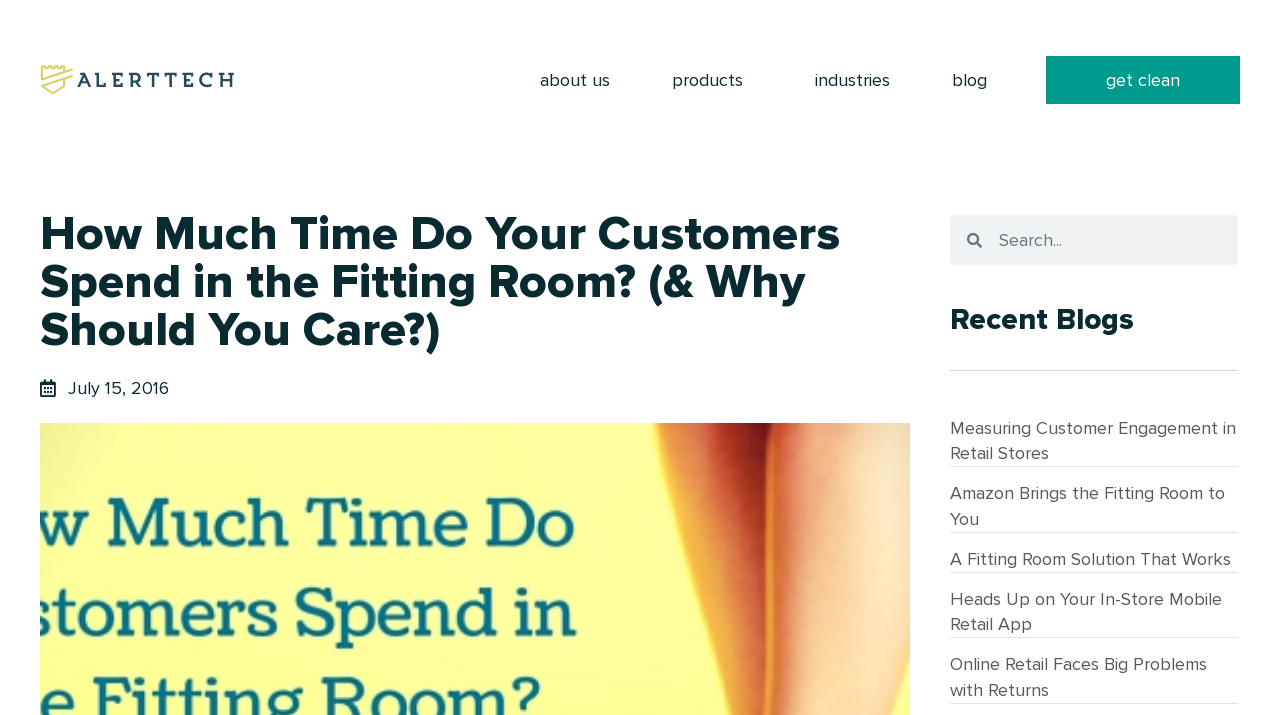Specify the bounding box coordinates of the area to click in order to follow the given instruction: "Learn more about the company's products."

[0.523, 0.078, 0.591, 0.145]